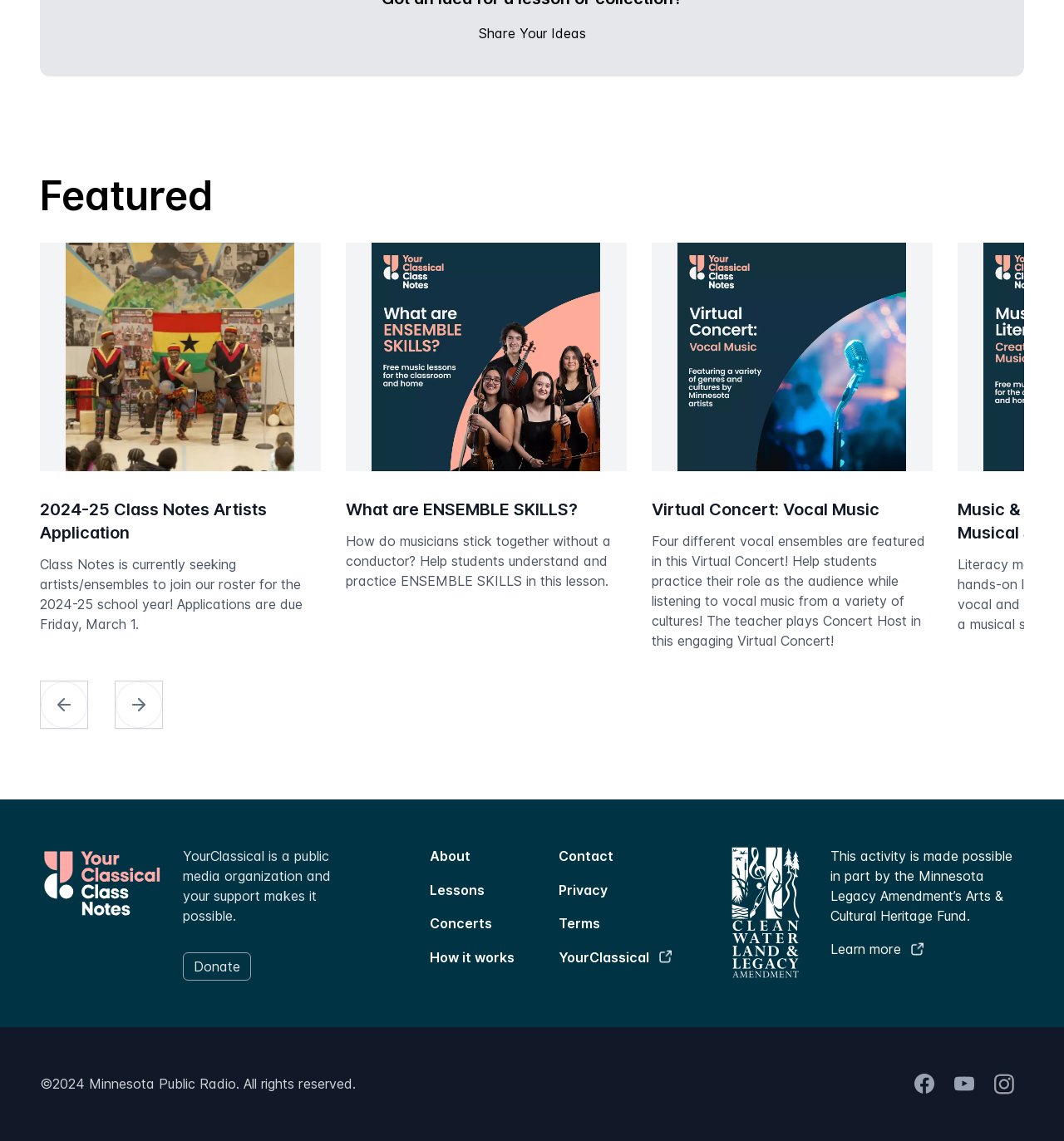Find the bounding box coordinates of the element I should click to carry out the following instruction: "View the '2024-25 Class Notes Artists Application'".

[0.038, 0.213, 0.301, 0.556]